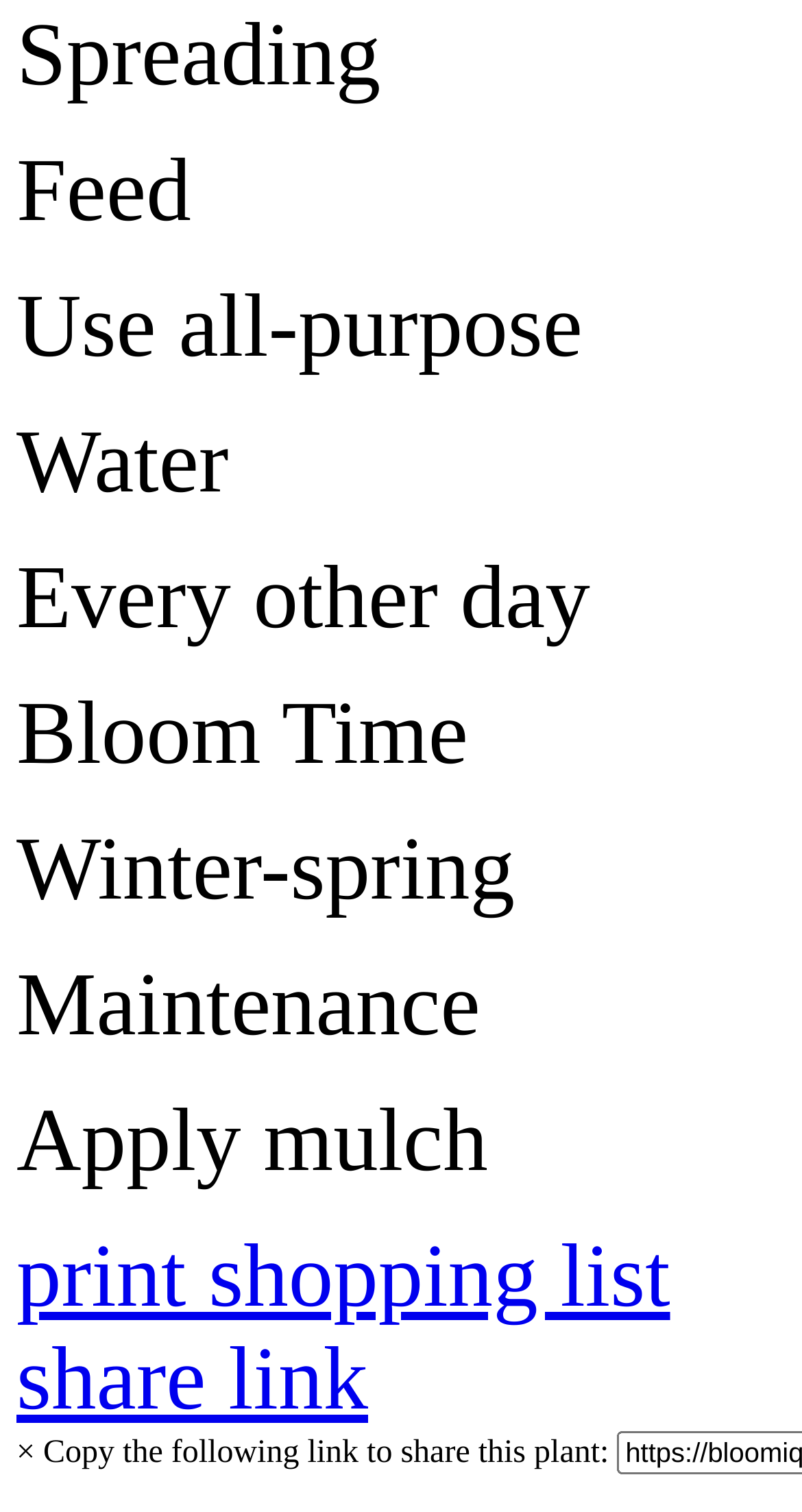How can I share this plant information with others?
Carefully examine the image and provide a detailed answer to the question.

Based on the webpage, I can share this plant information with others by copying the link provided, which is mentioned in the section that says 'Copy the following link to share this plant:'